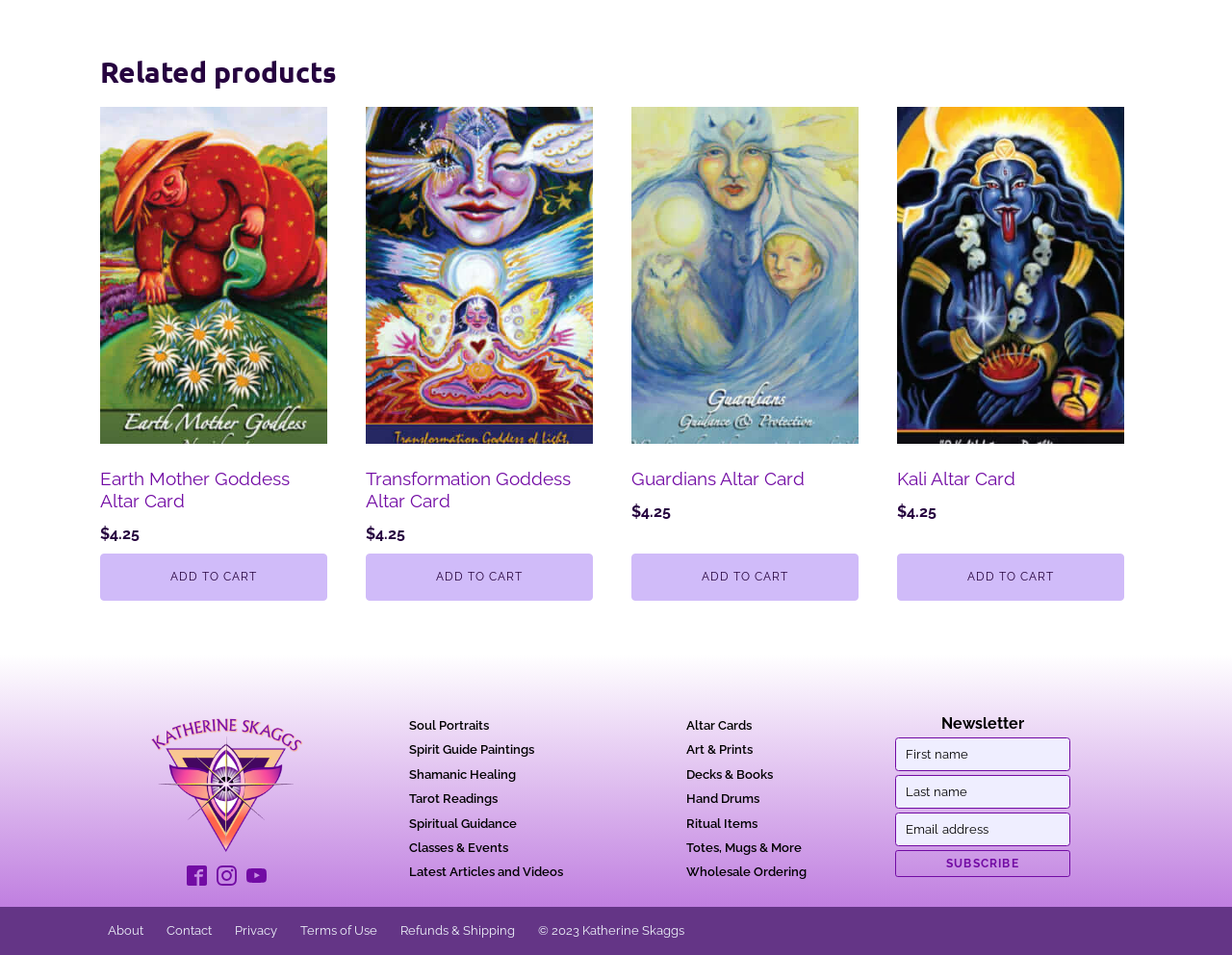Please identify the bounding box coordinates of the area that needs to be clicked to follow this instruction: "Subscribe to the newsletter".

[0.727, 0.89, 0.869, 0.918]